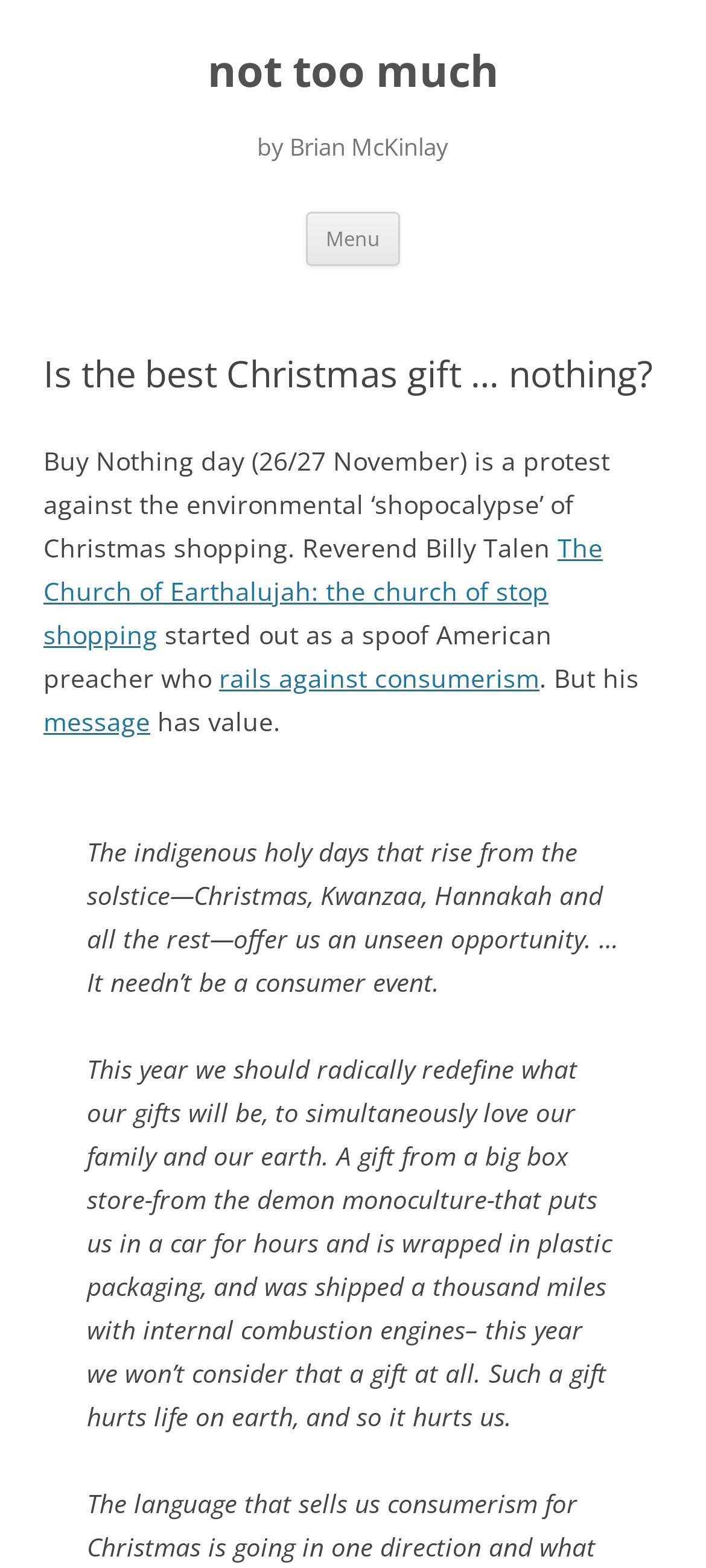Using the given description, provide the bounding box coordinates formatted as (top-left x, top-left y, bottom-right x, bottom-right y), with all values being floating point numbers between 0 and 1. Description: message

[0.062, 0.448, 0.213, 0.47]